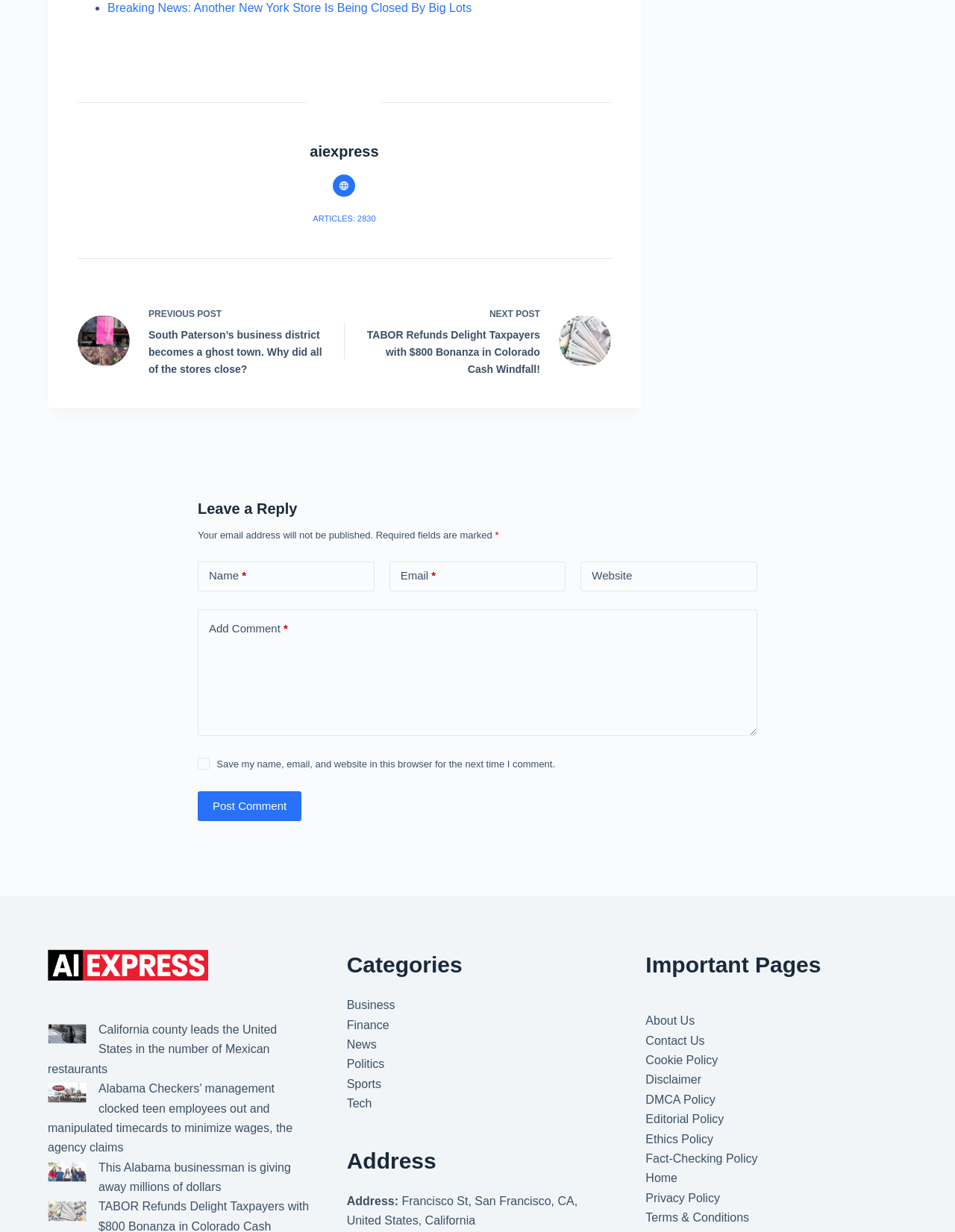What is required to leave a reply?
From the image, respond using a single word or phrase.

Name, Email, and Comment